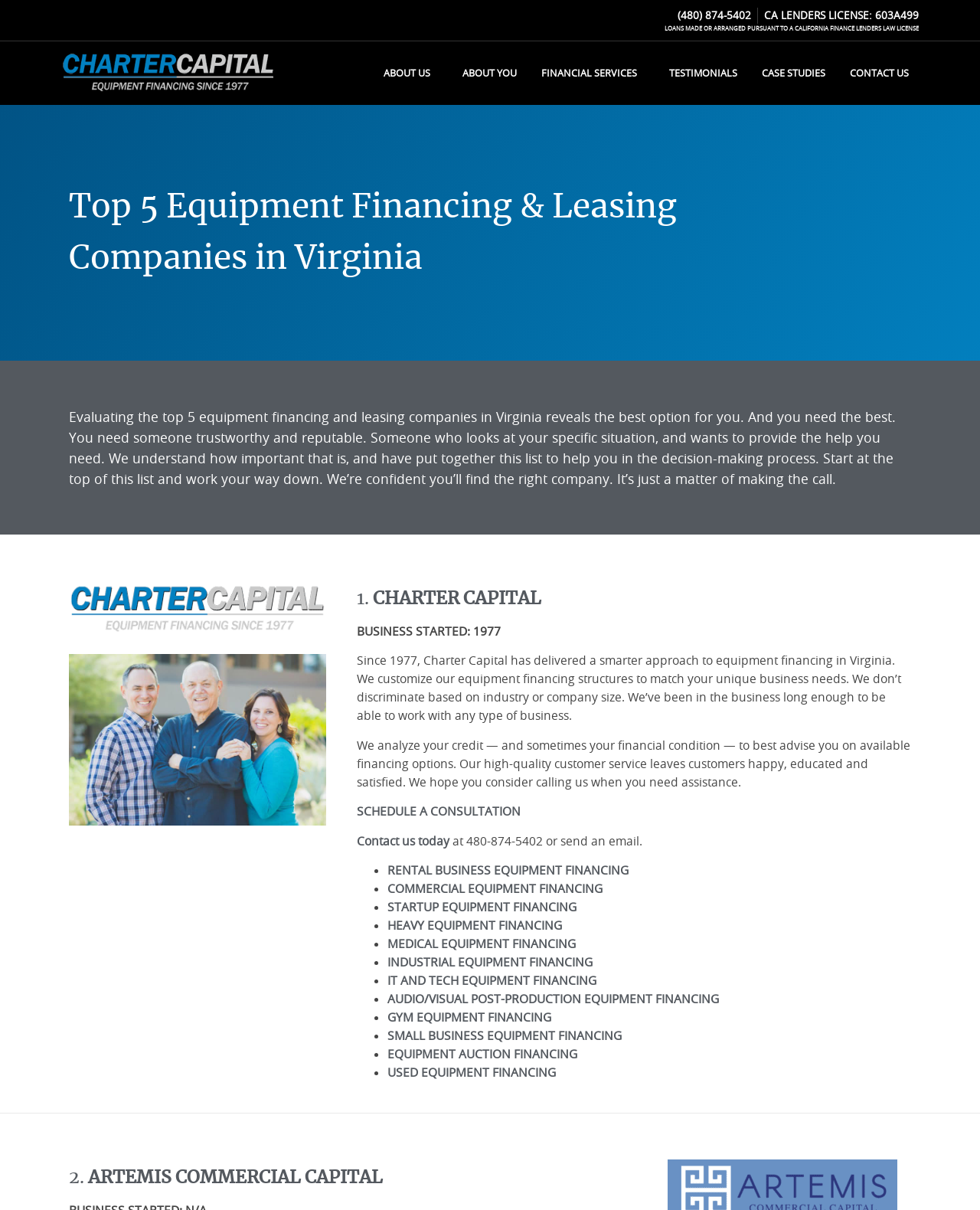Answer the following query with a single word or phrase:
What types of equipment financing does Charter Capital offer?

Various types